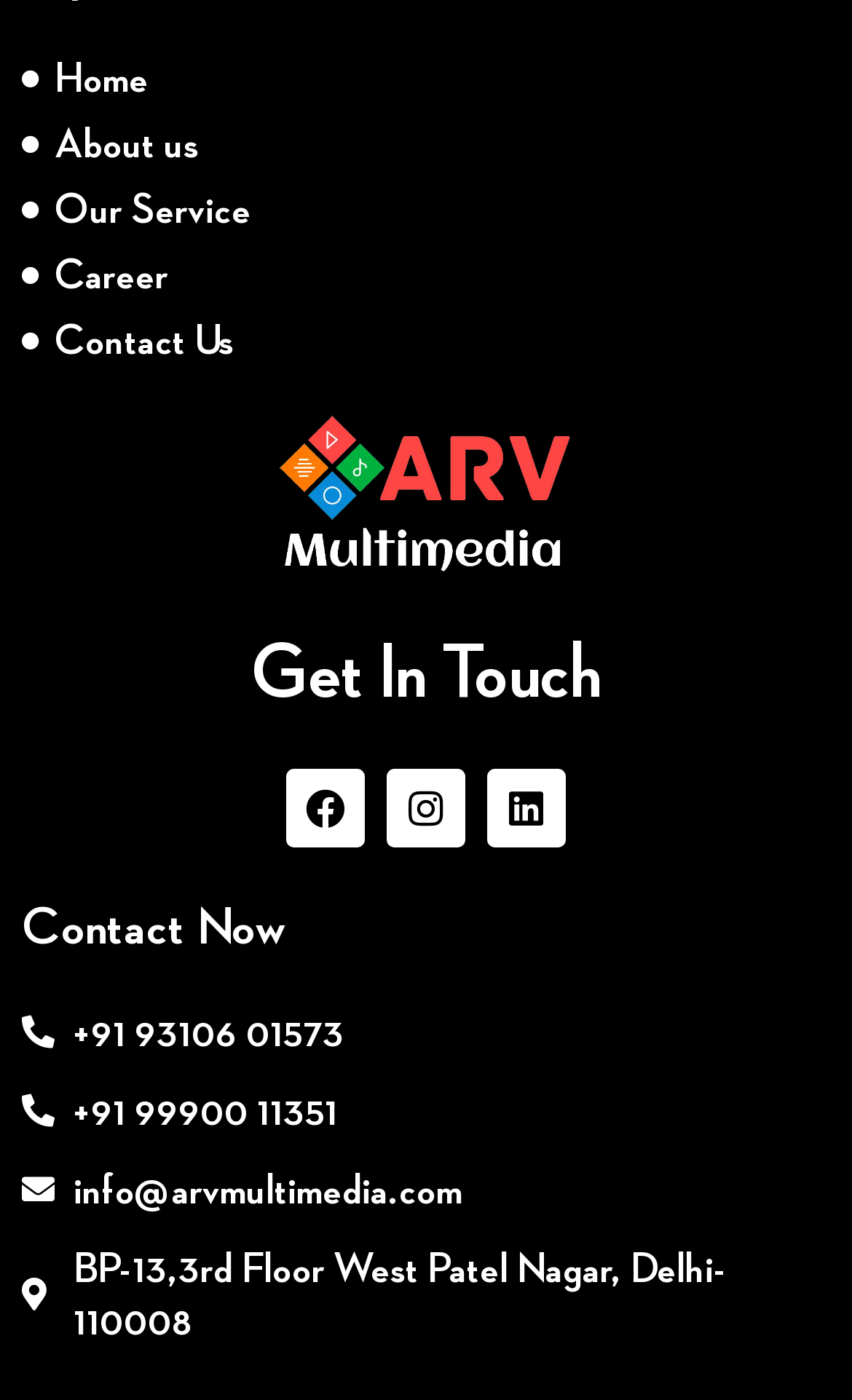What is the company's phone number?
Can you give a detailed and elaborate answer to the question?

The company's phone number can be found in the 'Get In Touch' section, which is a heading element. Below this heading, there are three static text elements, and the first one contains the phone number +91 93106 01573.